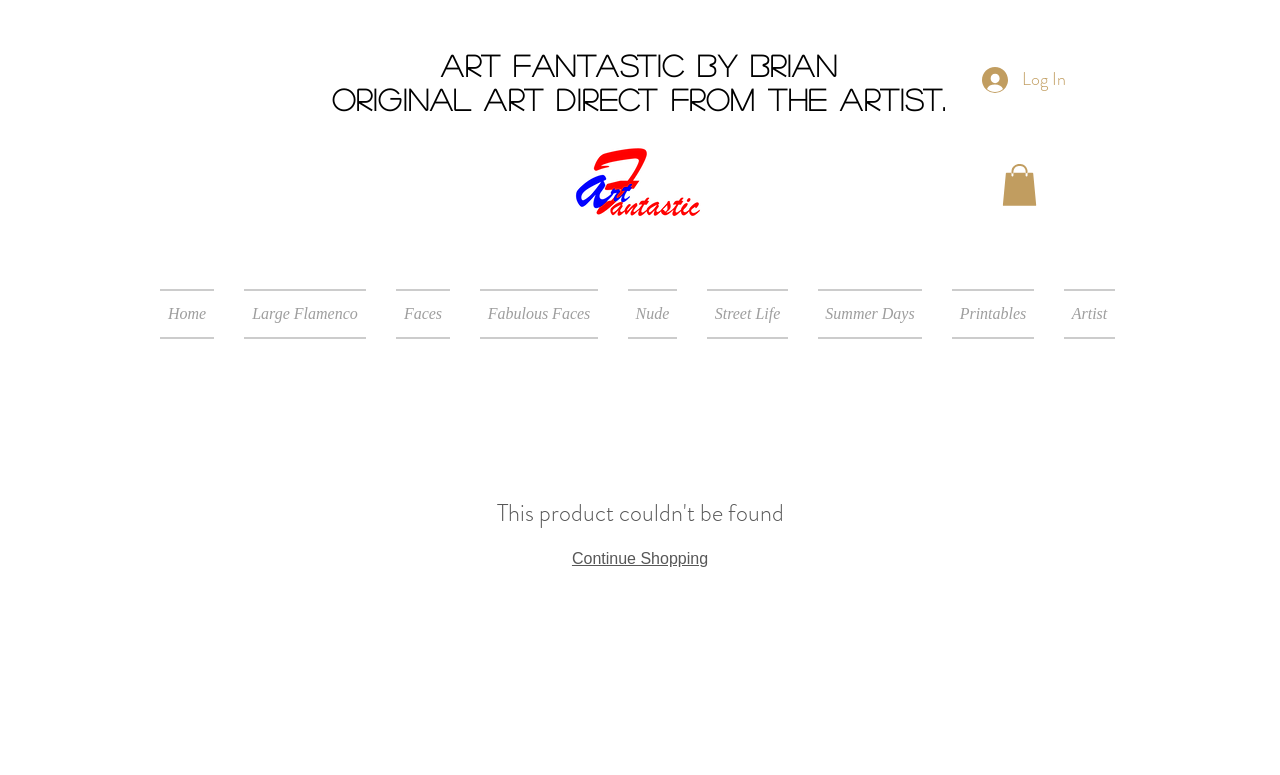Answer succinctly with a single word or phrase:
What type of art is featured on this page?

Original art